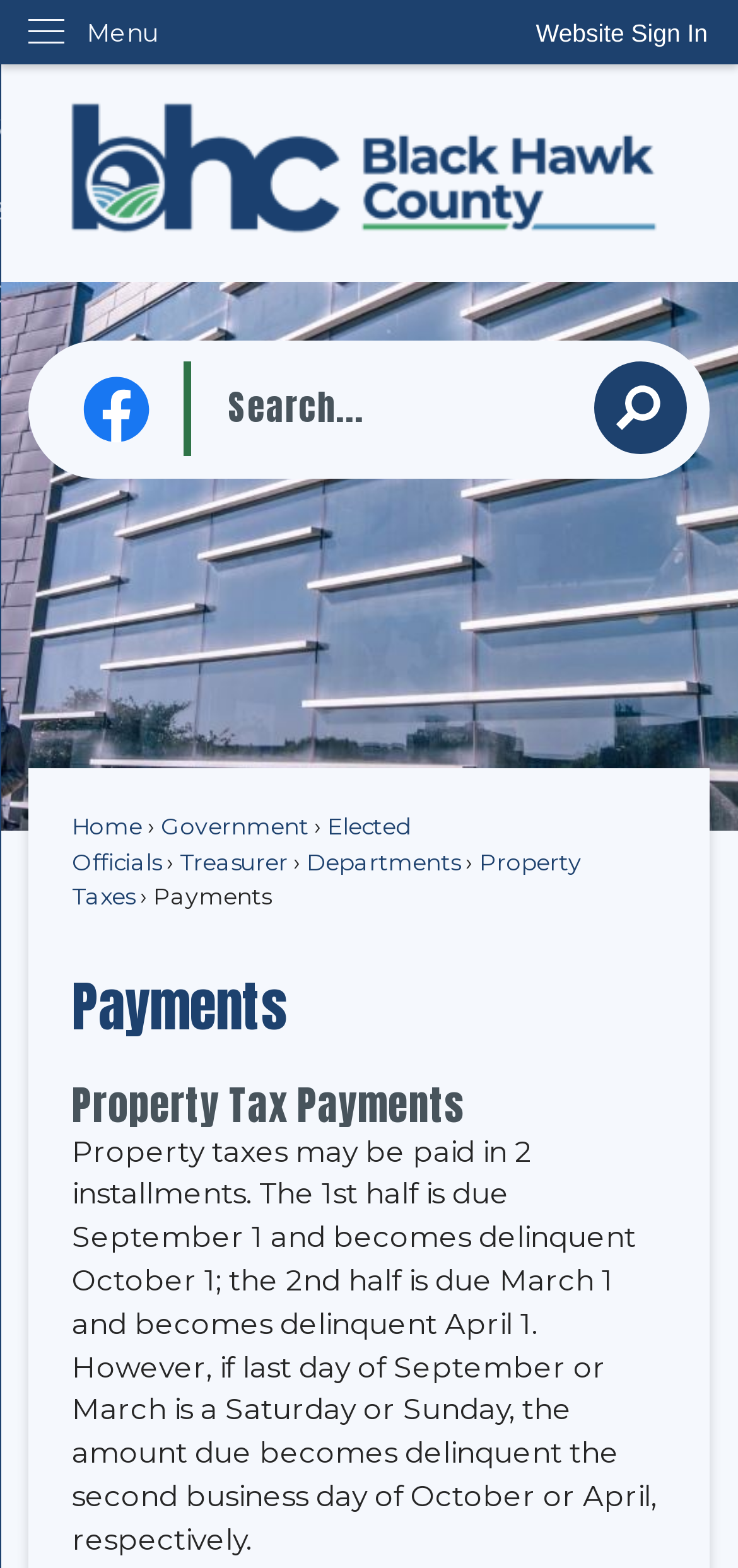Locate the bounding box coordinates of the clickable area to execute the instruction: "Go to Privacy Policy". Provide the coordinates as four float numbers between 0 and 1, represented as [left, top, right, bottom].

None